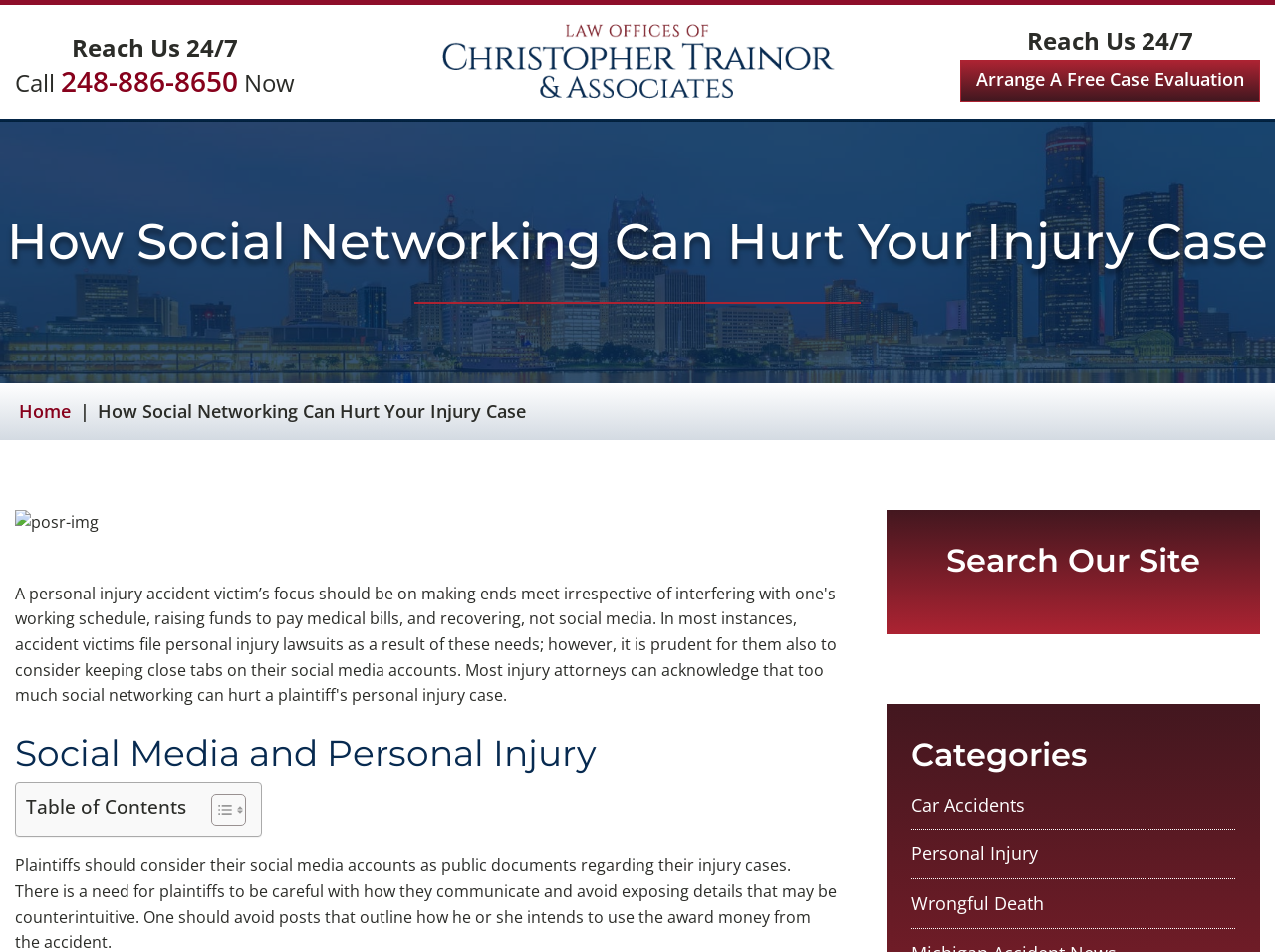Select the bounding box coordinates of the element I need to click to carry out the following instruction: "Call 24/7".

[0.048, 0.065, 0.187, 0.105]